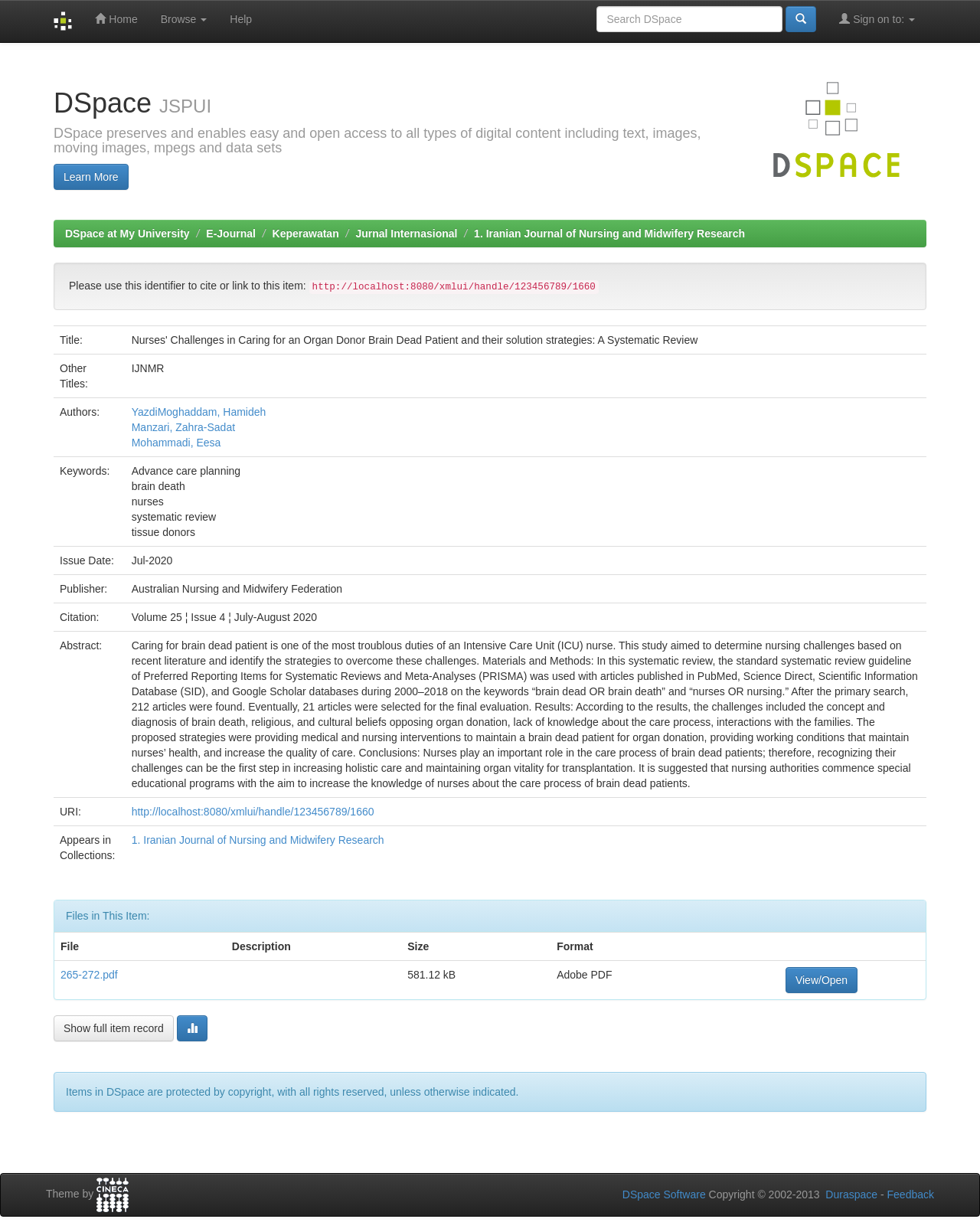Provide a thorough description of this webpage.

The webpage is a repository page for a research article titled "Nurses' Challenges in Caring for an Organ Donor Brain Dead Patient and their solution strategies: A Systematic Review" on the DSpace platform at My University. 

At the top of the page, there is a navigation bar with links to the DSpace logo, Home, Browse, Help, and a search bar. On the right side of the navigation bar, there is a link to sign on to the platform. 

Below the navigation bar, there is a main content area with a heading "DSpace JSPUI" and a brief description of DSpace. There is also a link to "Learn More" about DSpace and a logo of DSpace. 

The main content area is divided into two sections. The left section contains links to related collections, including "E-Journal", "Keperawatan", "Jurnal Internasional", and "1. Iranian Journal of Nursing and Midwifery Research". 

The right section contains the article's metadata, including title, authors, keywords, issue date, publisher, citation, and abstract. The abstract summarizes the article's objective, methodology, results, and conclusions. 

Below the metadata section, there is a table with information about the article's files, including the file name, description, size, format, and a link to view or open the file. 

At the bottom of the page, there are links to show the full item record and to view the item in a different format. There is also a copyright notice indicating that items in DSpace are protected by copyright. Finally, there is a theme credit at the very bottom of the page.